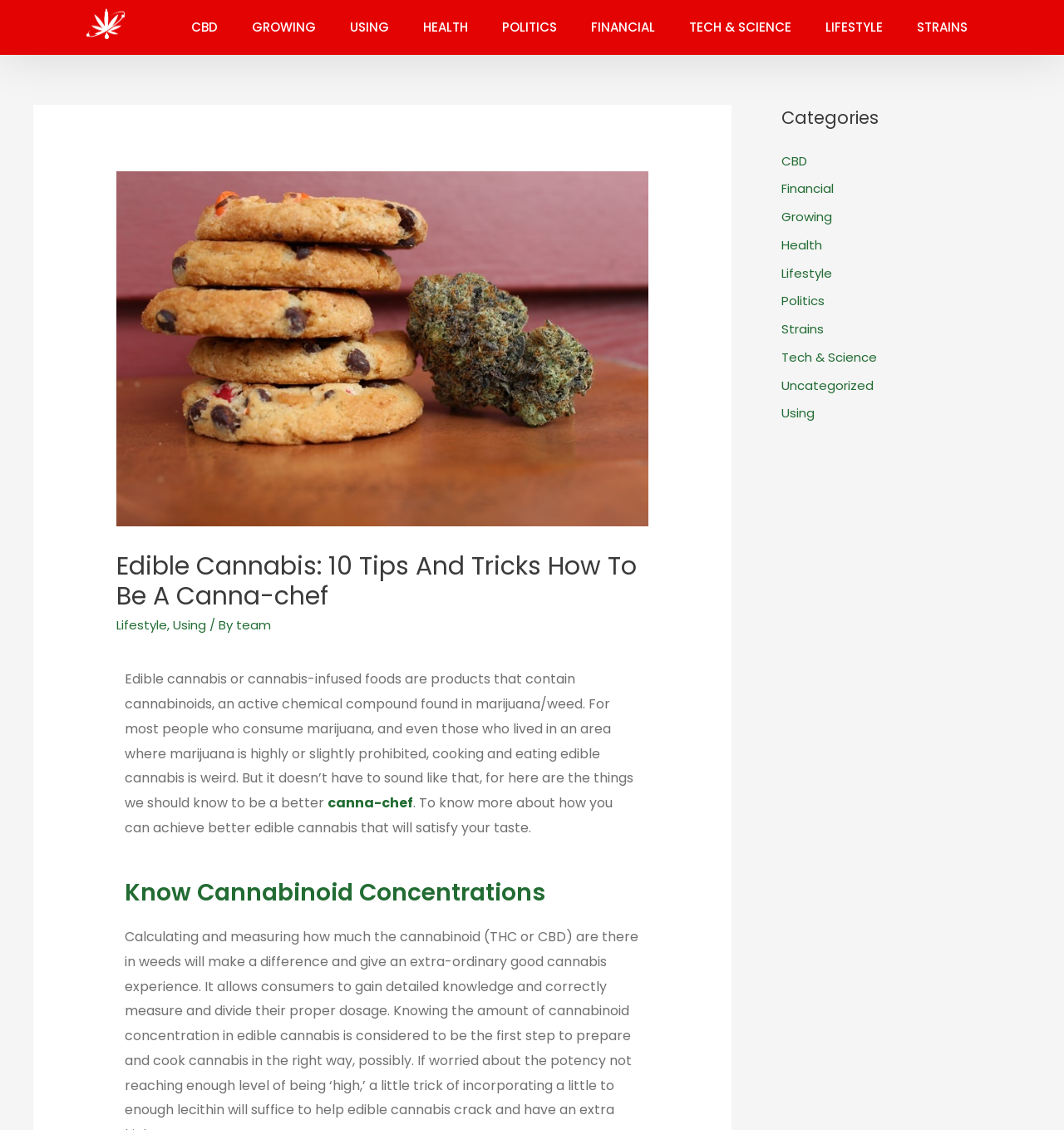Highlight the bounding box coordinates of the element that should be clicked to carry out the following instruction: "Explore the Lifestyle category". The coordinates must be given as four float numbers ranging from 0 to 1, i.e., [left, top, right, bottom].

[0.109, 0.545, 0.157, 0.56]